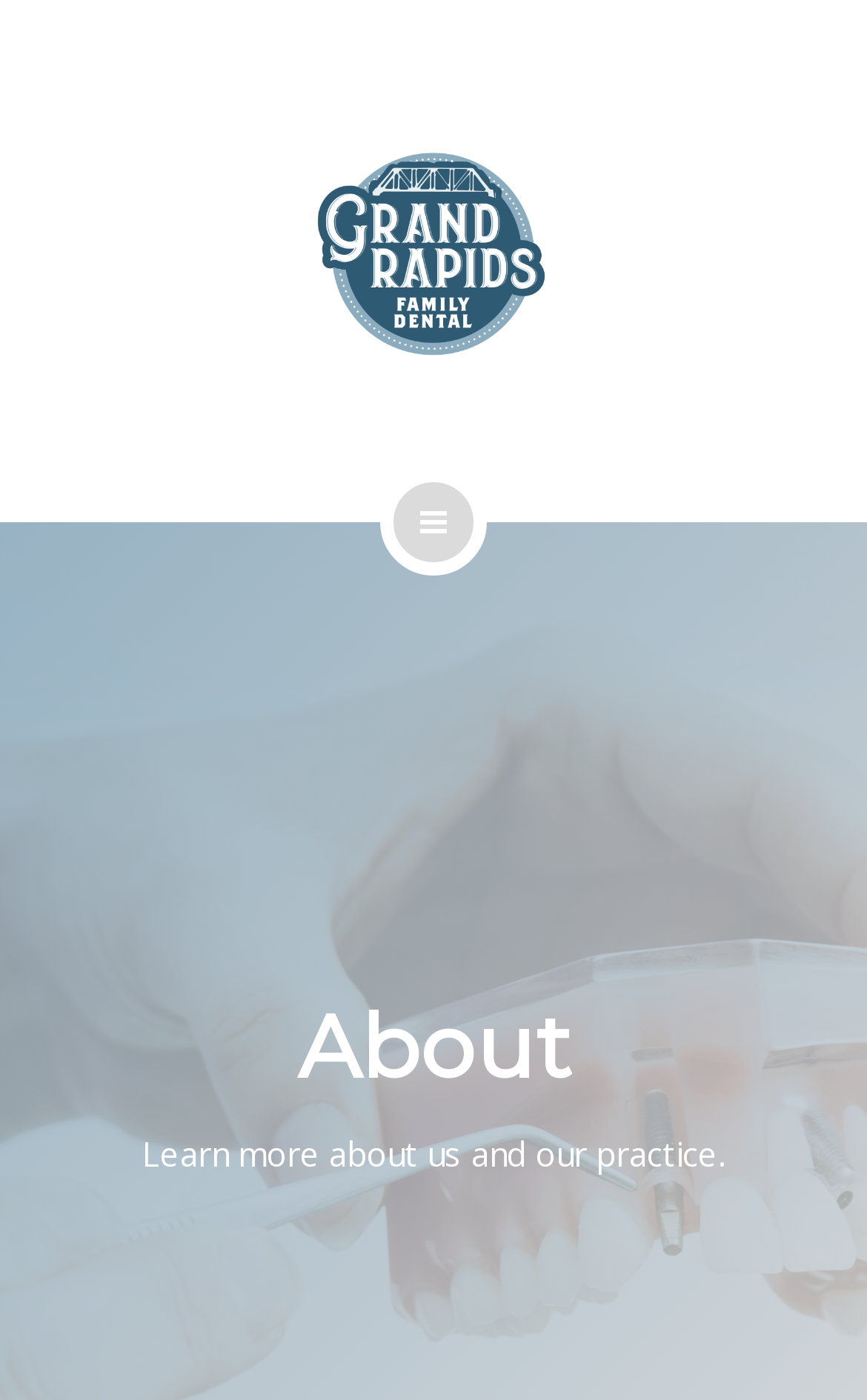What is the purpose of the textbox with a button?
Give a thorough and detailed response to the question.

I determined the answer by looking at the textbox element with a button next to it, which has a bounding box coordinate that indicates it is located near the top of the page. The presence of a button with a search icon '' suggests that the textbox is for searching something on the website.